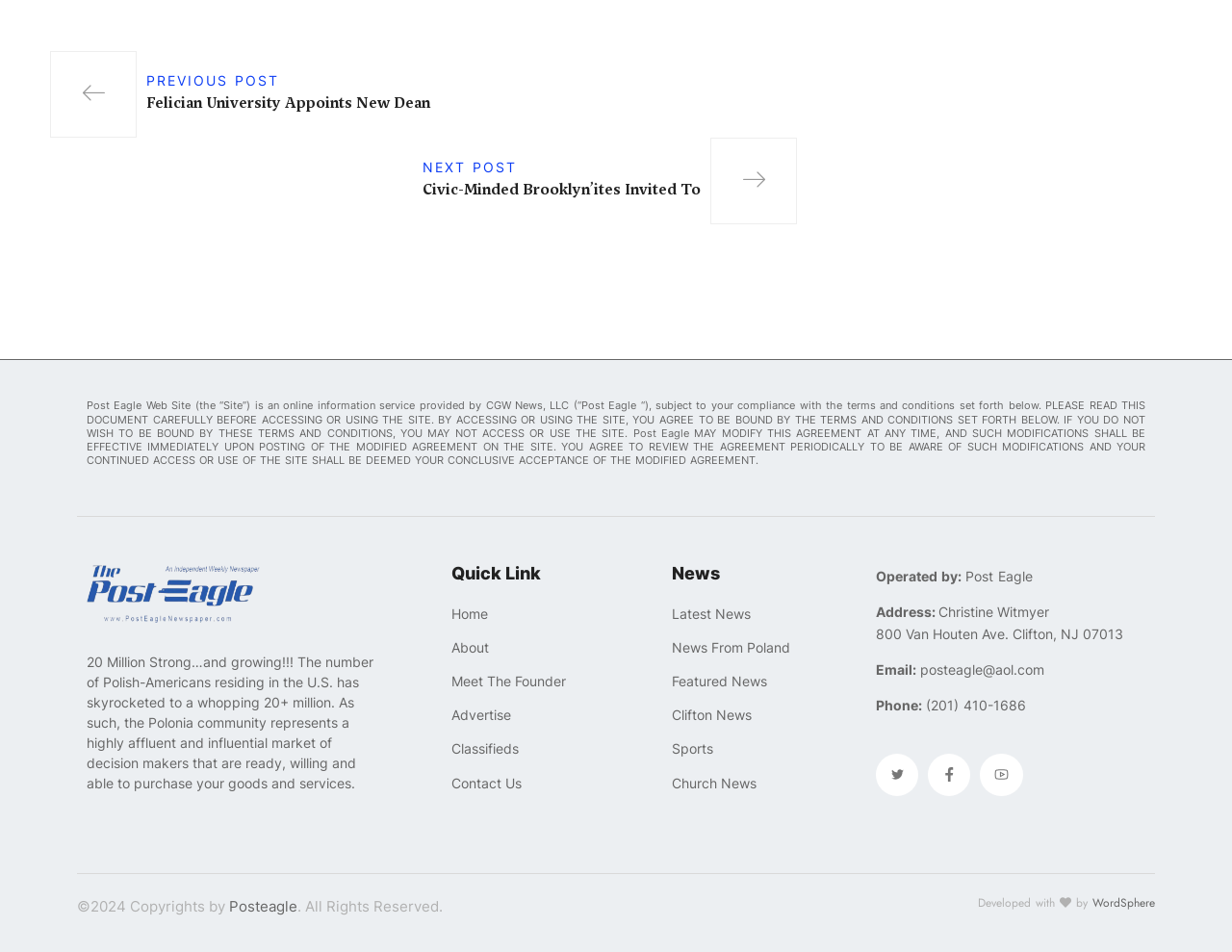Determine the bounding box coordinates of the clickable element to complete this instruction: "Click on the 'Post Eagle' logo". Provide the coordinates in the format of four float numbers between 0 and 1, [left, top, right, bottom].

[0.07, 0.593, 0.211, 0.654]